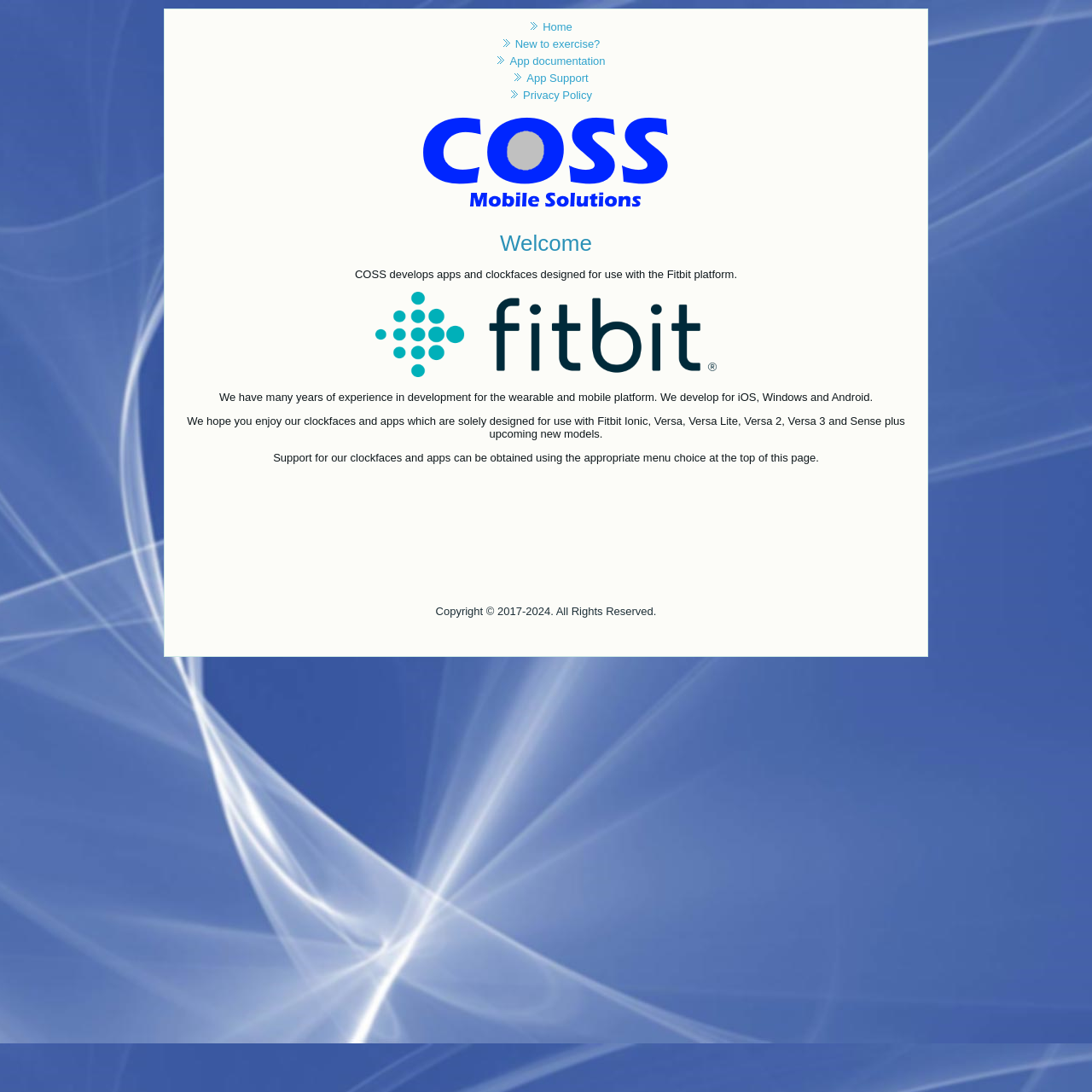Carefully examine the image and provide an in-depth answer to the question: What is the company's main focus?

Based on the webpage content, the company COSS develops apps and clockfaces designed for use with the Fitbit platform, and they have experience in development for iOS, Windows, and Android, which indicates their main focus is on mobile and wearables.